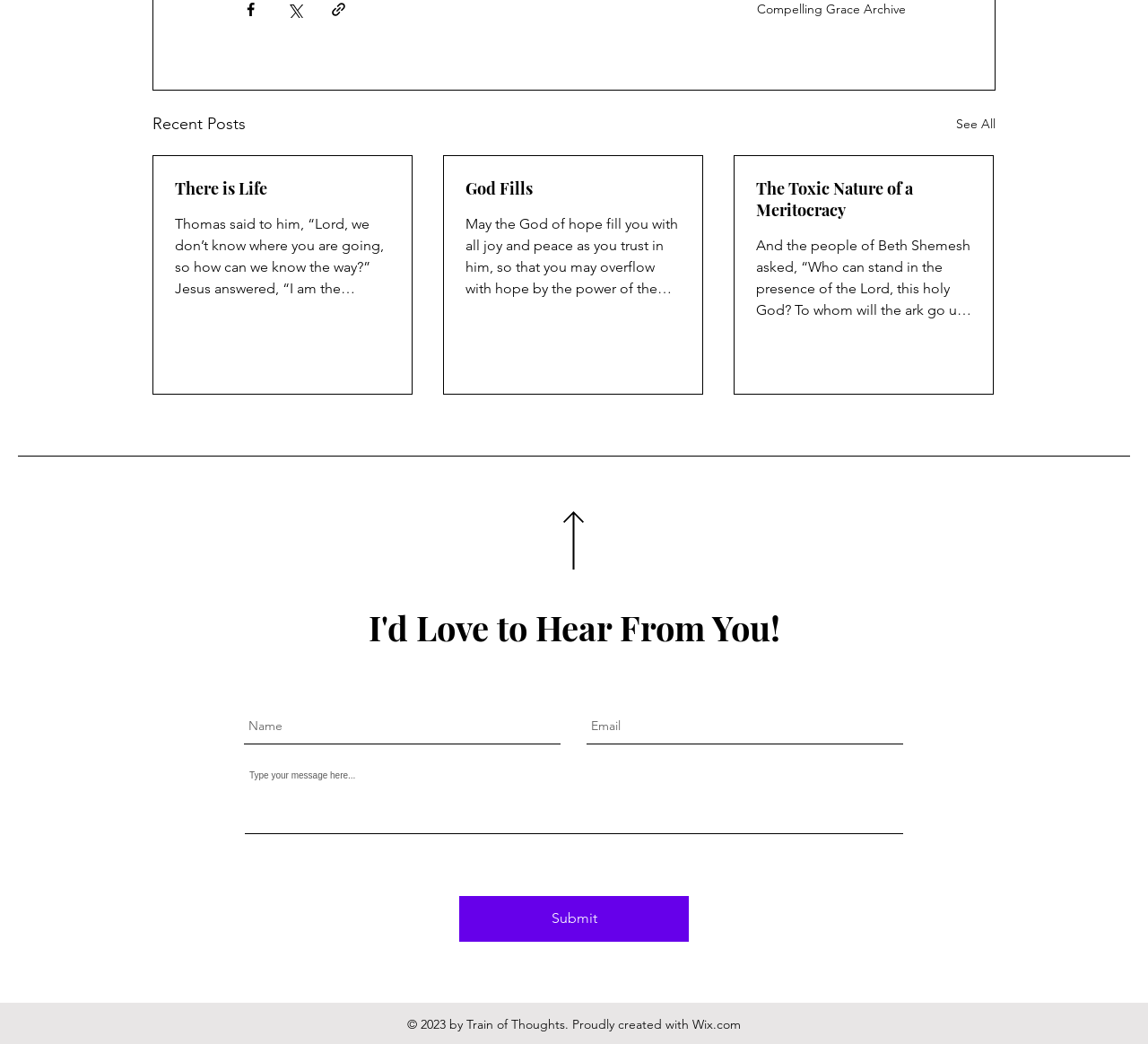Please identify the bounding box coordinates of the area that needs to be clicked to fulfill the following instruction: "Visit the website created with Wix.com."

[0.603, 0.973, 0.645, 0.989]